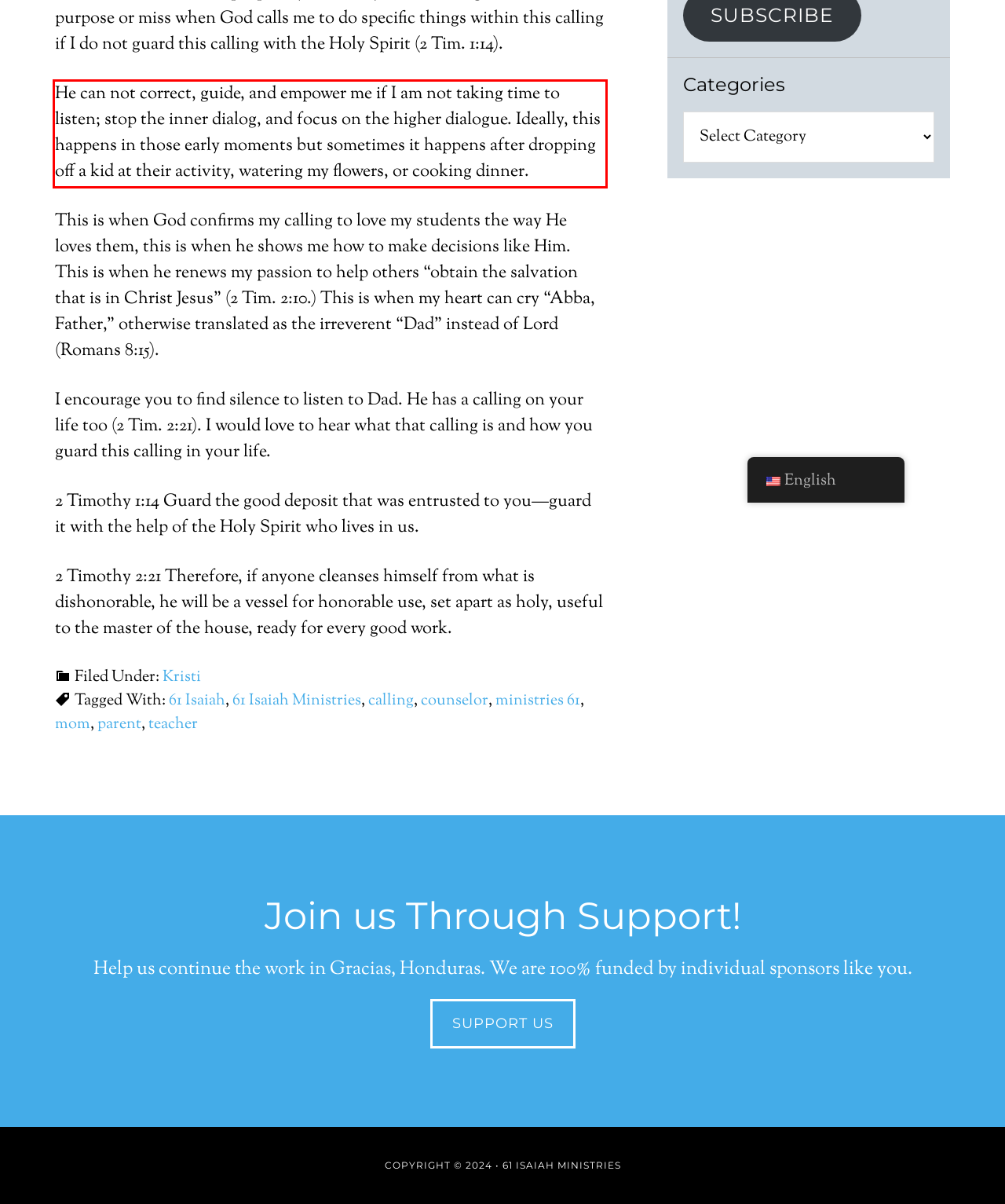Using the provided screenshot of a webpage, recognize and generate the text found within the red rectangle bounding box.

He can not correct, guide, and empower me if I am not taking time to listen; stop the inner dialog, and focus on the higher dialogue. Ideally, this happens in those early moments but sometimes it happens after dropping off a kid at their activity, watering my flowers, or cooking dinner.